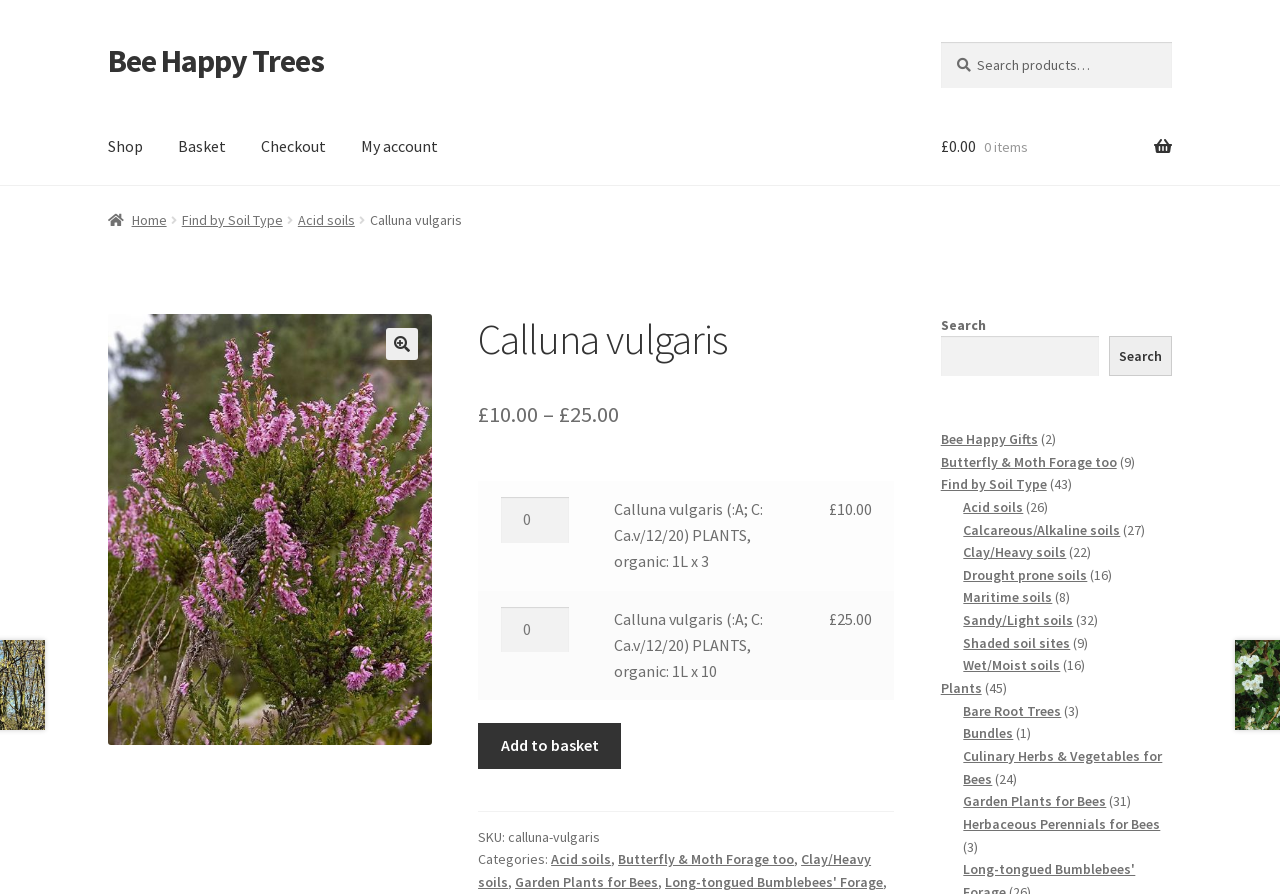Please specify the bounding box coordinates of the clickable region necessary for completing the following instruction: "Add to basket". The coordinates must consist of four float numbers between 0 and 1, i.e., [left, top, right, bottom].

[0.374, 0.809, 0.485, 0.86]